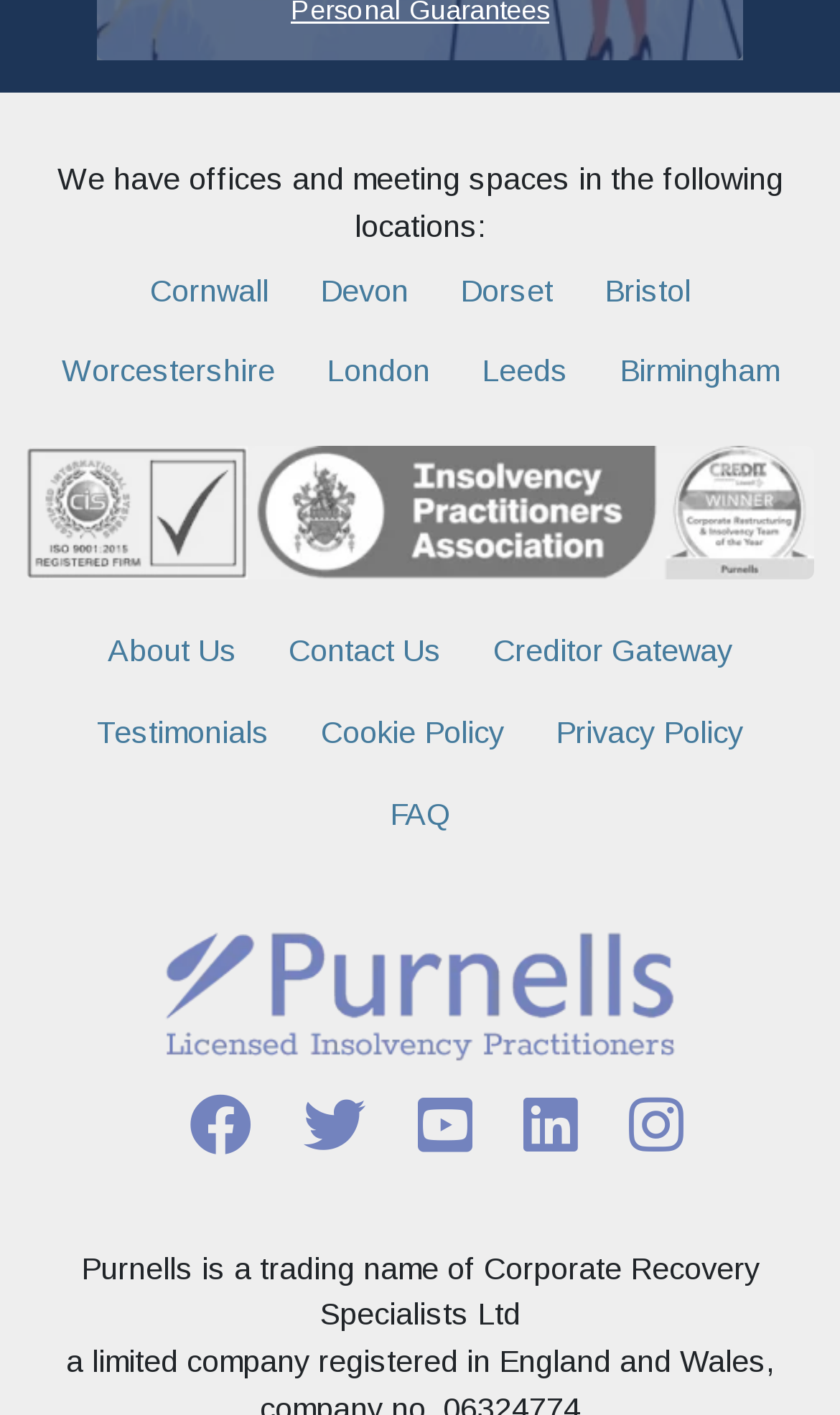Please find the bounding box coordinates of the element that must be clicked to perform the given instruction: "visit Heike's Facebook page". The coordinates should be four float numbers from 0 to 1, i.e., [left, top, right, bottom].

None